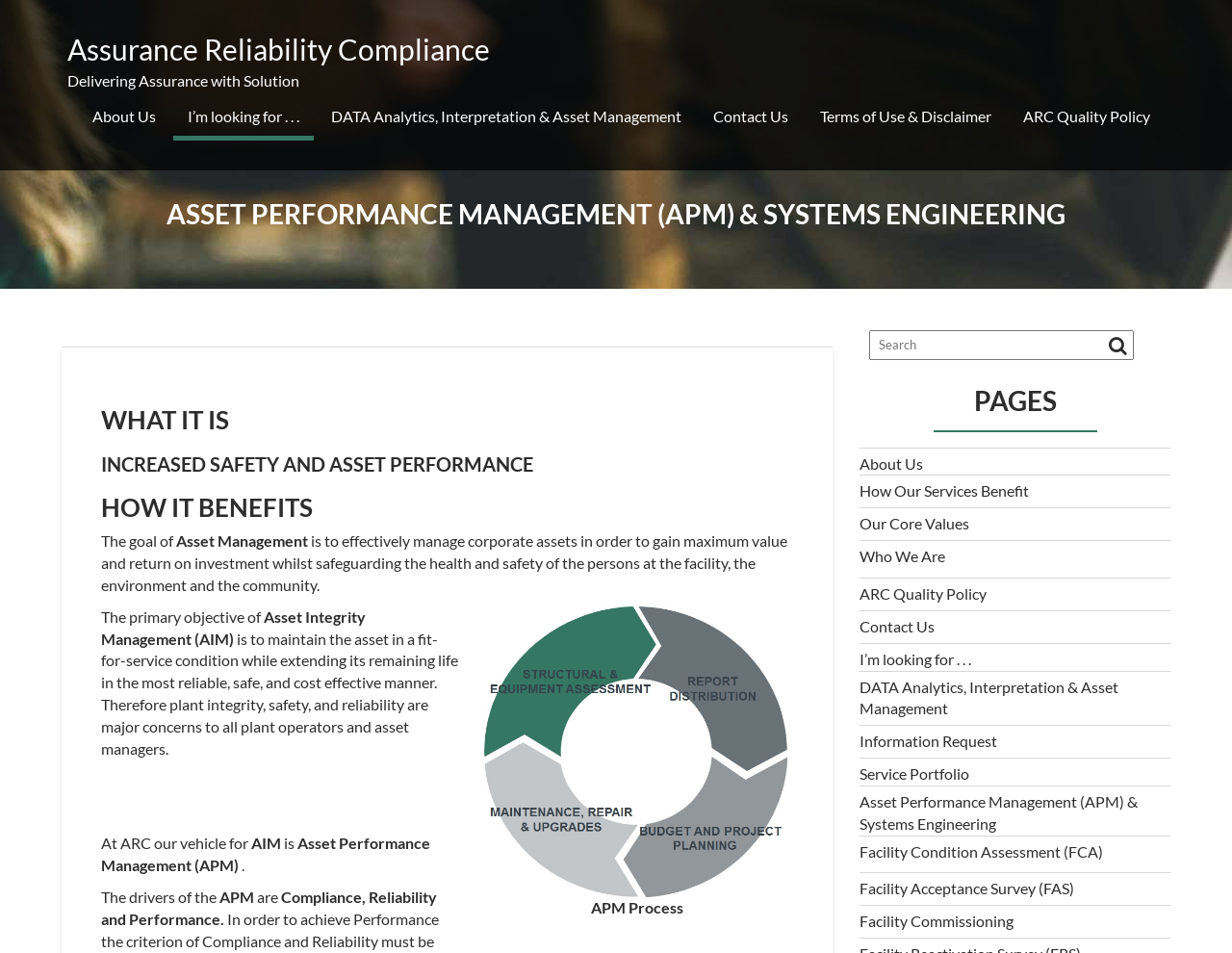Produce an extensive caption that describes everything on the webpage.

This webpage is about Asset Performance Management (APM) and Systems Engineering, with a focus on Assurance, Reliability, and Compliance. At the top, there is a navigation menu with links to "Assurance Reliability Compliance", "About Us", "I'm looking for...", "DATA Analytics, Interpretation & Asset Management", "Contact Us", "Terms of Use & Disclaimer", and "ARC Quality Policy".

Below the navigation menu, there is a heading "ASSET PERFORMANCE MANAGEMENT (APM) & SYSTEMS ENGINEERING" followed by three subheadings: "WHAT IT IS", "INCREASED SAFETY AND ASSET PERFORMANCE", and "HOW IT BENEFITS". 

To the right of the subheadings, there is a figure with an image of the APM process, accompanied by a caption "APM Process". 

The main content of the page is divided into sections, with the first section explaining the goal of Asset Management, which is to effectively manage corporate assets to gain maximum value and return on investment while safeguarding health, safety, and the environment. 

The next section discusses Asset Integrity Management (AIM), which aims to maintain the asset in a fit-for-service condition while extending its remaining life in a reliable, safe, and cost-effective manner. 

Further down, the page explains that the primary objective of Asset Performance Management (APM) is to increase safety and asset performance, and that the drivers of APM are Compliance, Reliability, and Performance.

On the right side of the page, there is a search bar with a magnifying glass icon. Below the search bar, there is a section titled "PAGES" with links to various pages, including "About Us", "How Our Services Benefit", "Our Core Values", "Who We Are", "ARC Quality Policy", "Contact Us", "I’m looking for...", "DATA Analytics, Interpretation & Asset Management", "Information Request", "Service Portfolio", "Asset Performance Management (APM) & Systems Engineering", "Facility Condition Assessment (FCA)", "Facility Acceptance Survey (FAS)", and "Facility Commissioning".